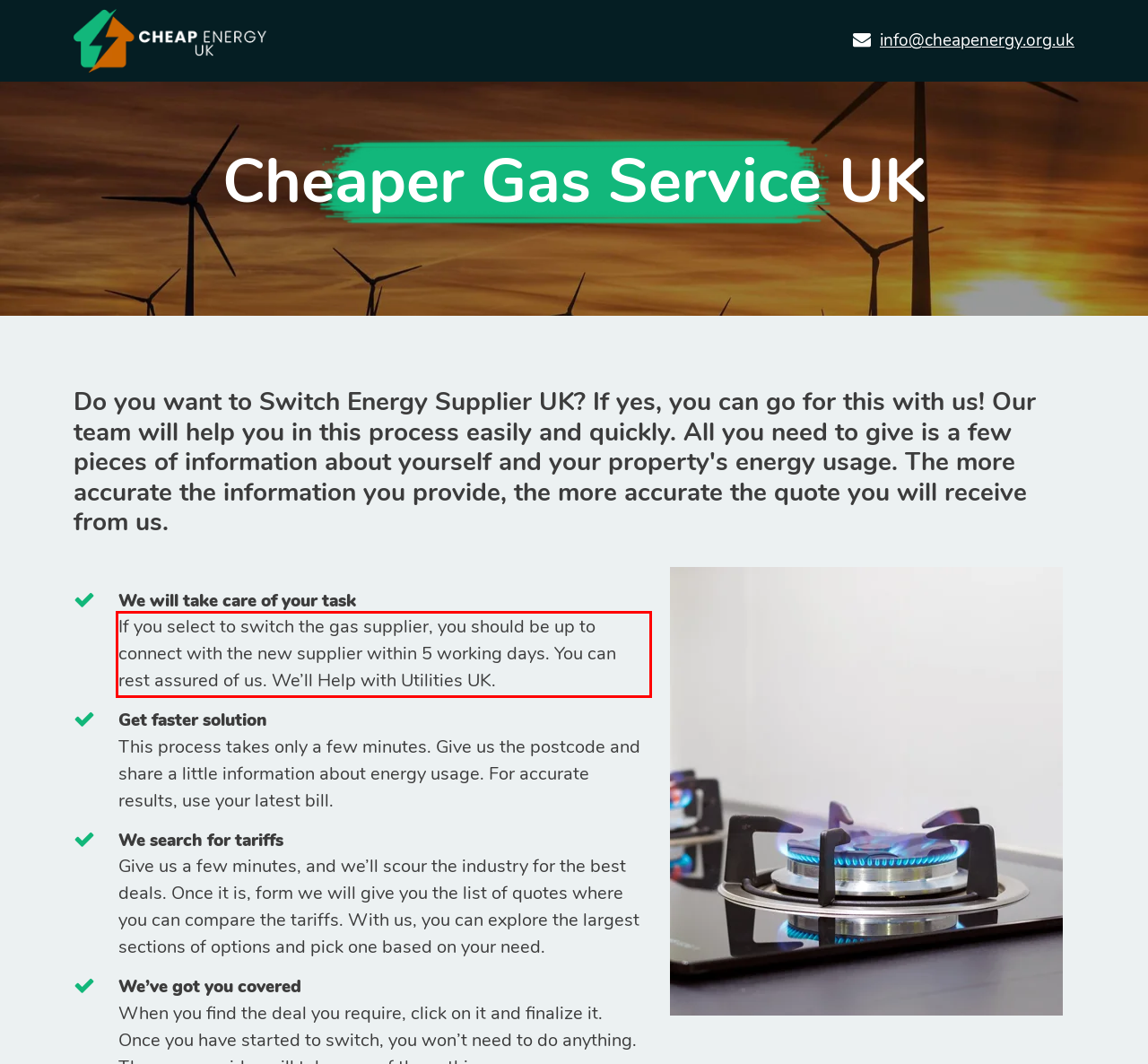Look at the provided screenshot of the webpage and perform OCR on the text within the red bounding box.

If you select to switch the gas supplier, you should be up to connect with the new supplier within 5 working days. You can rest assured of us. We’ll Help with Utilities UK.